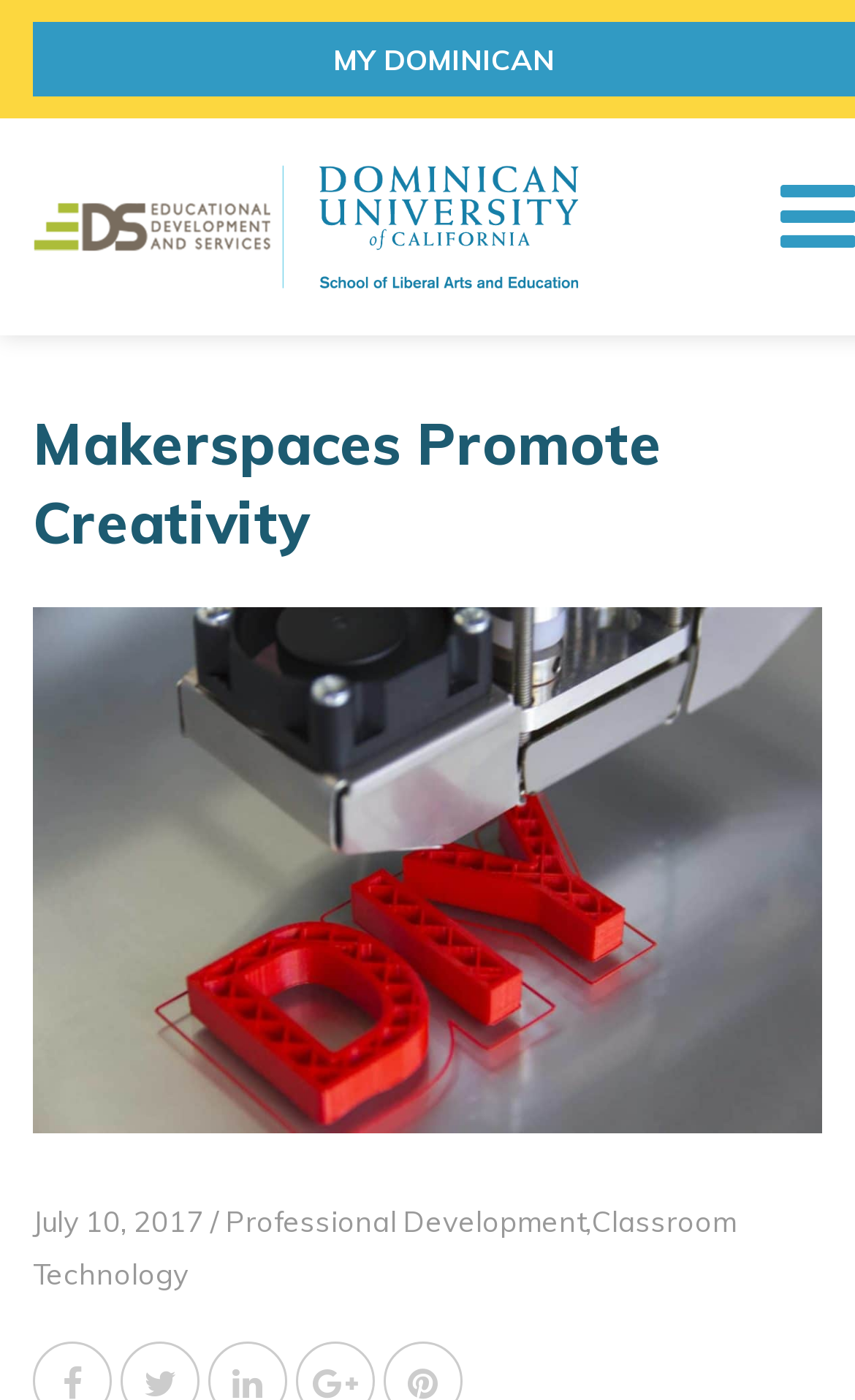Please provide the main heading of the webpage content.

Makerspaces Promote Creativity